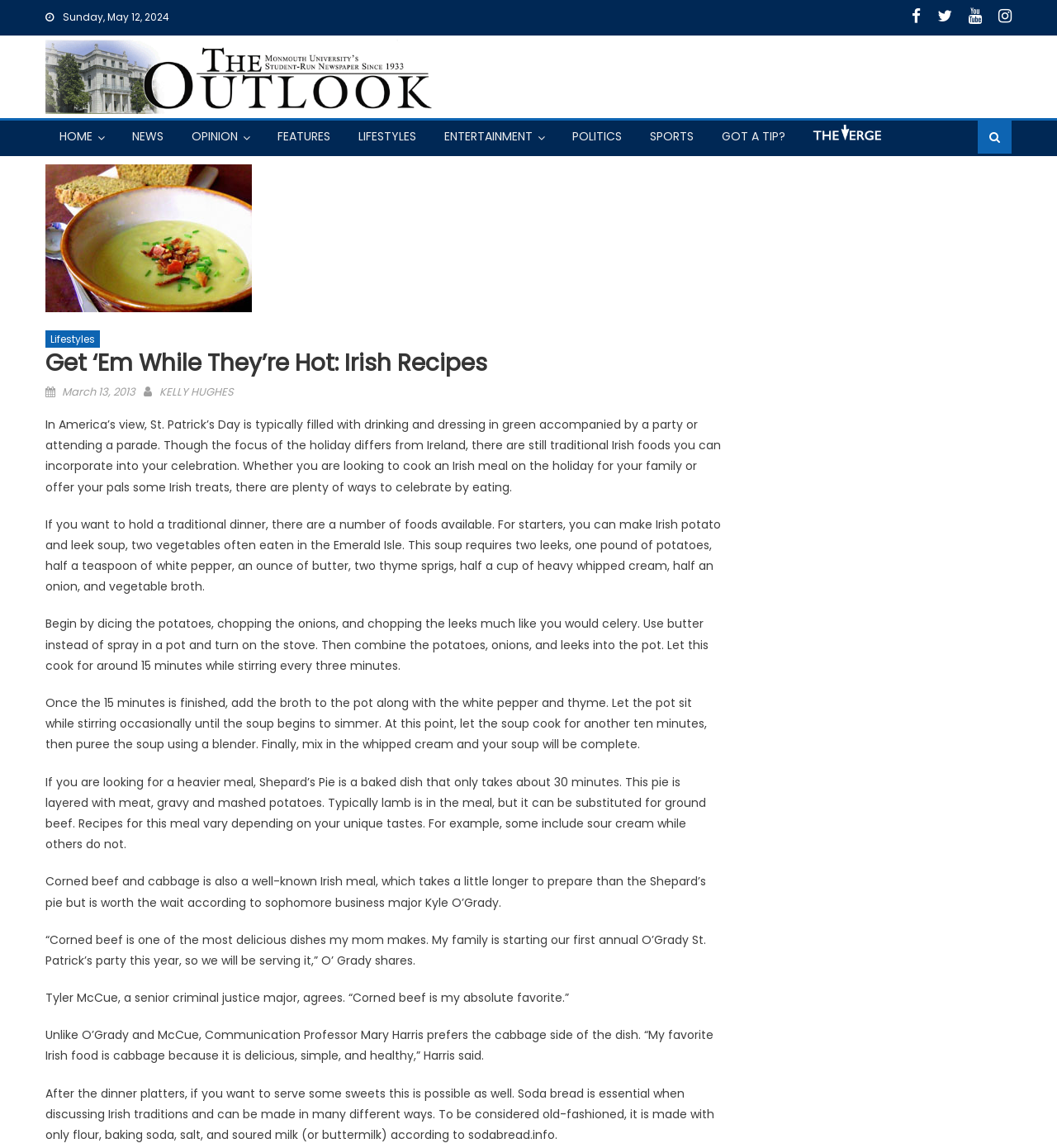Use a single word or phrase to answer the following:
What is the name of the senior criminal justice major who likes corned beef?

Tyler McCue